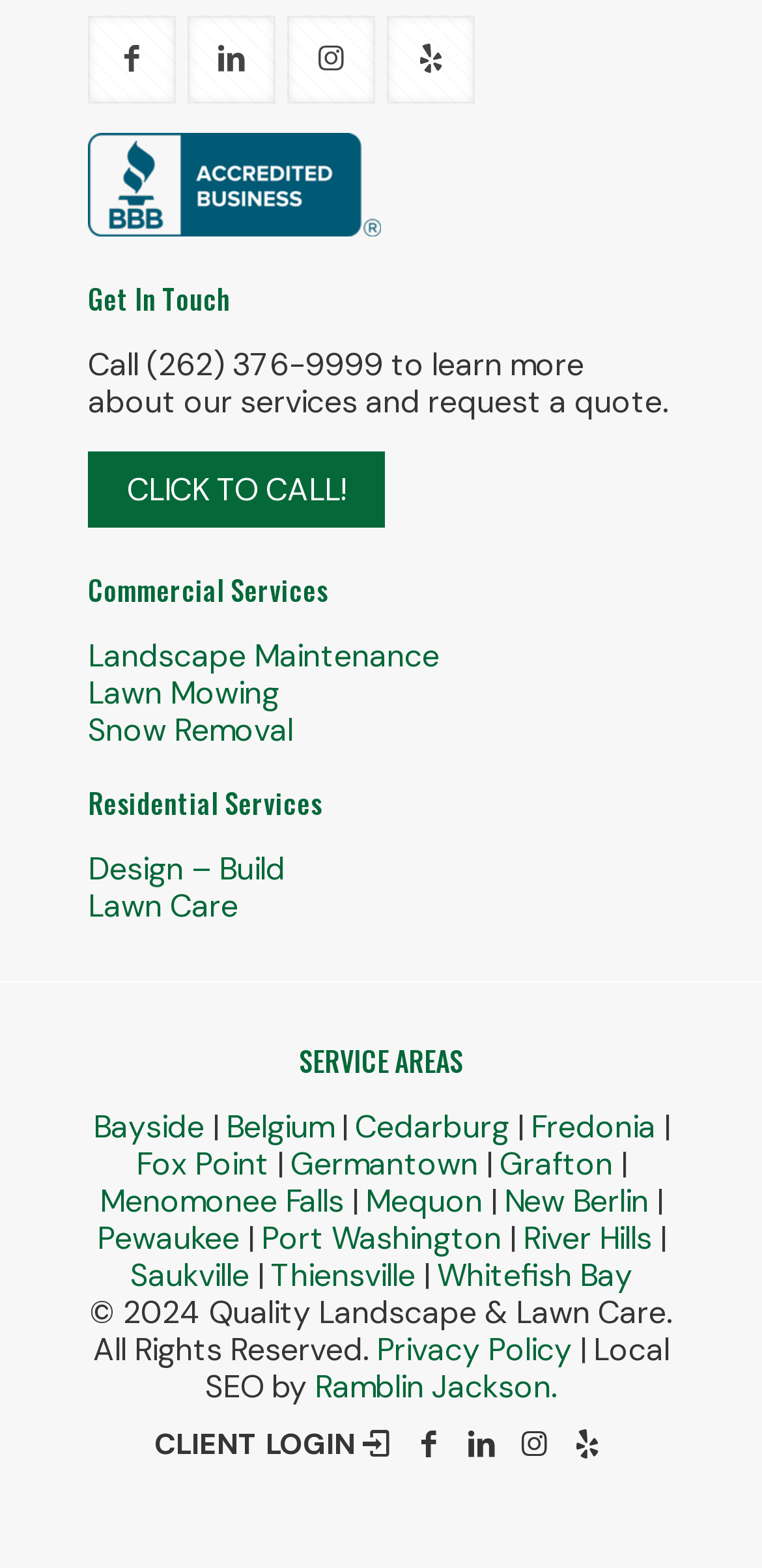What is the phone number to learn more about services?
Refer to the image and give a detailed response to the question.

The phone number can be found in the section 'Get In Touch' where it says 'Call (262) 376-9999 to learn more about our services and request a quote.'